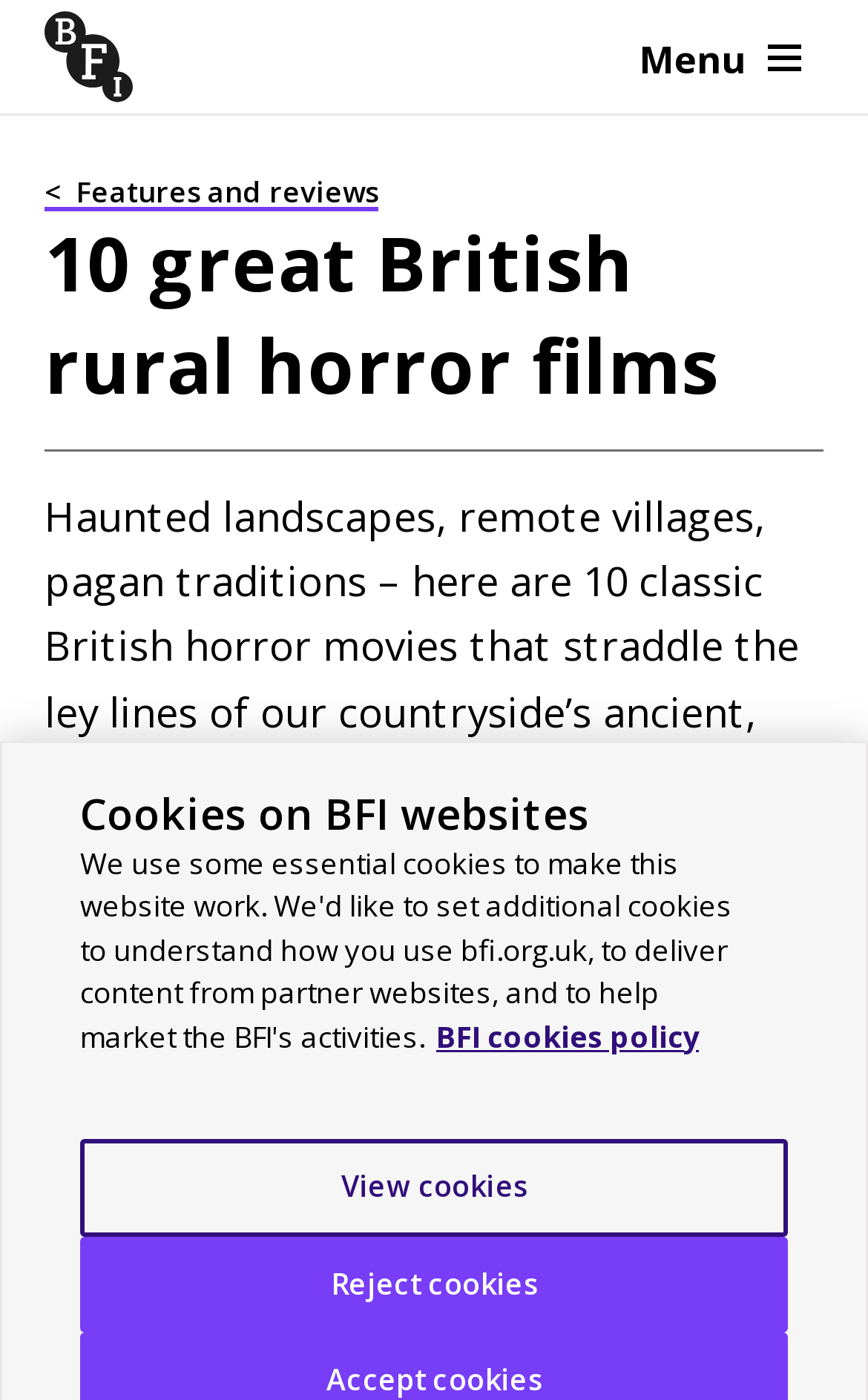What is the date of the article?
Respond to the question with a well-detailed and thorough answer.

I found the date of the article by looking at the time element, which is located below the main heading and has a bounding box of [0.051, 0.602, 0.405, 0.639]. The StaticText element inside the time element contains the date '5 December 2013'.